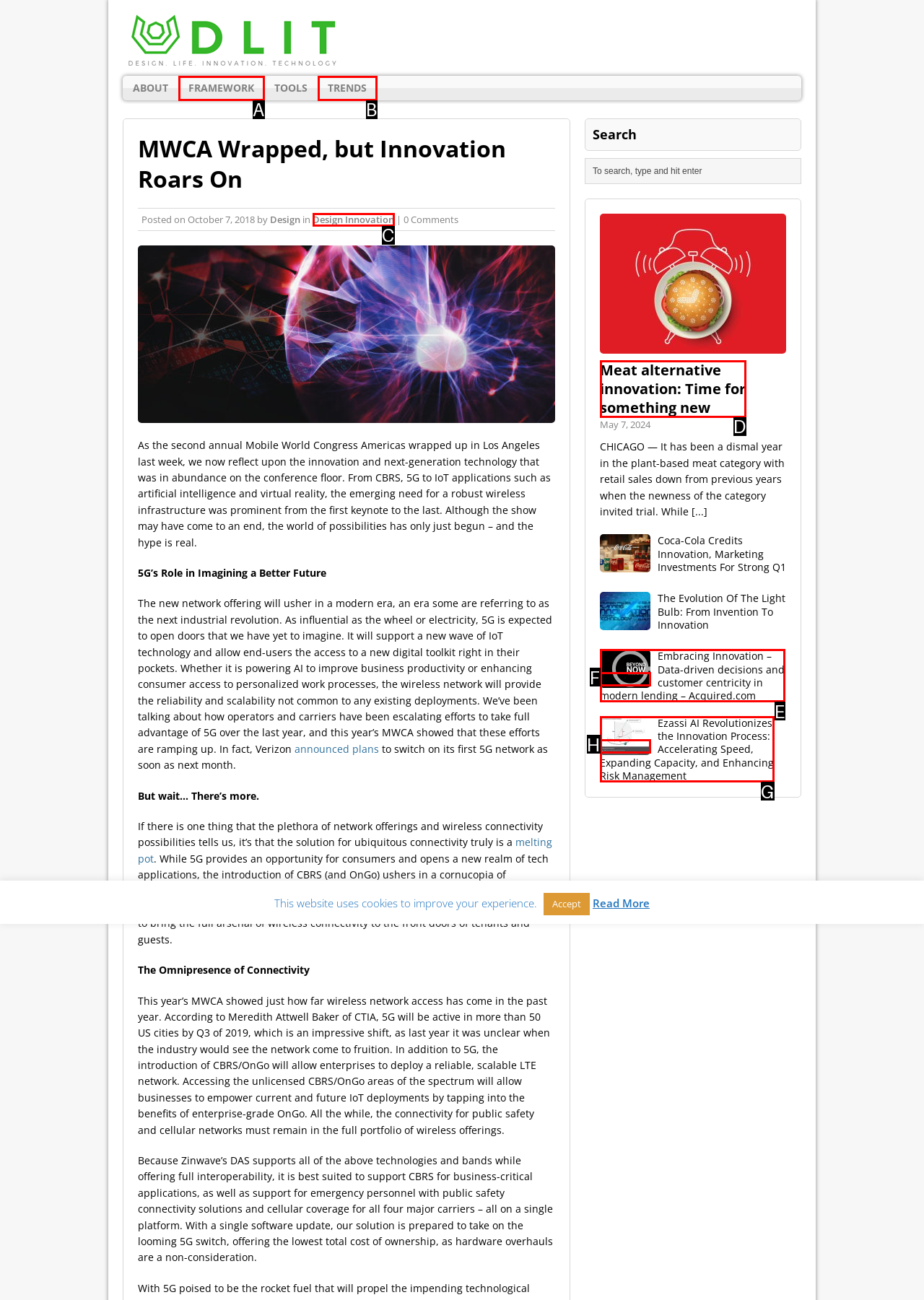Choose the HTML element that best fits the description: Framework. Answer with the option's letter directly.

A